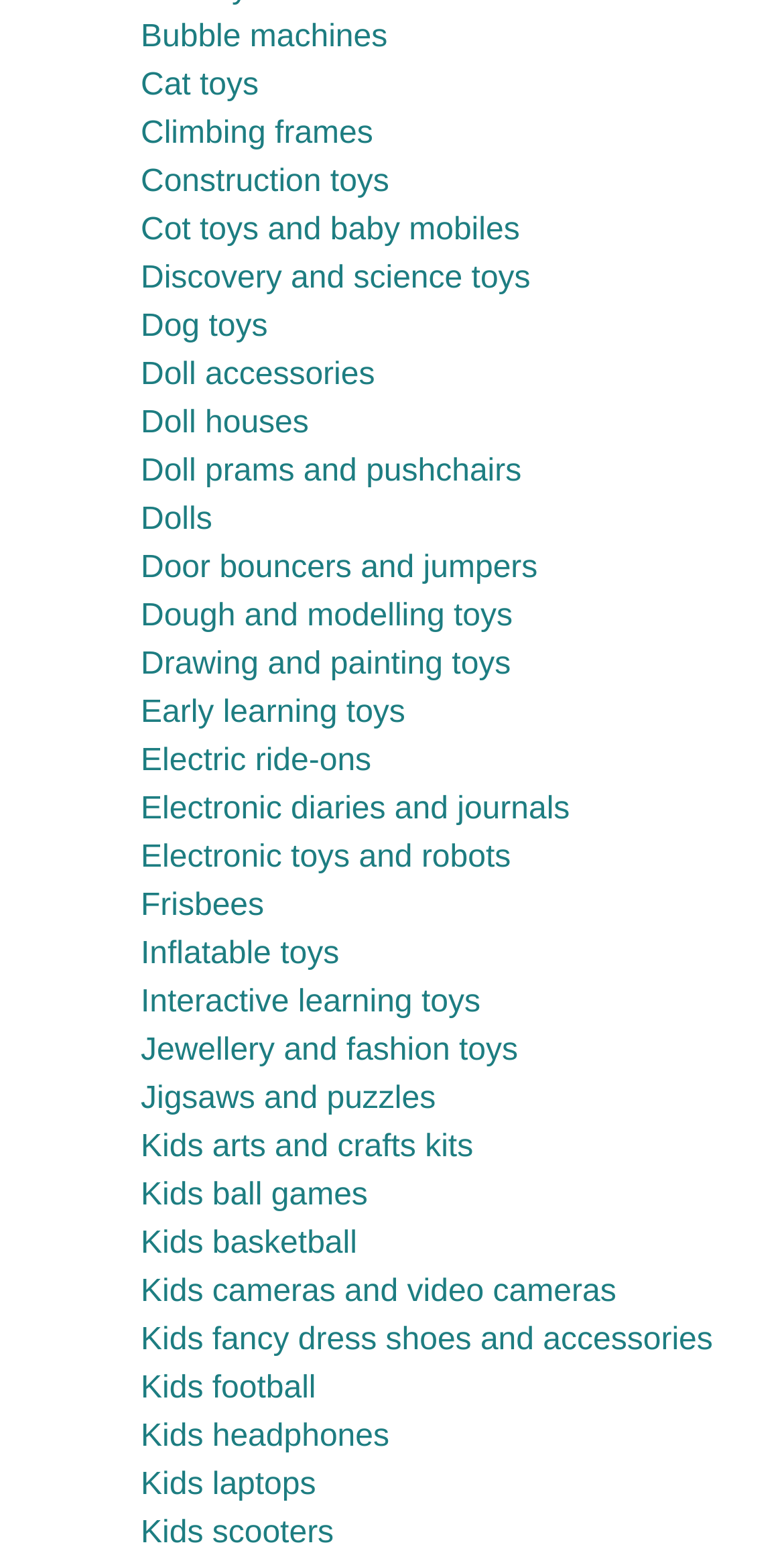Determine the bounding box coordinates of the element's region needed to click to follow the instruction: "Browse bubble machines". Provide these coordinates as four float numbers between 0 and 1, formatted as [left, top, right, bottom].

[0.179, 0.013, 0.494, 0.035]